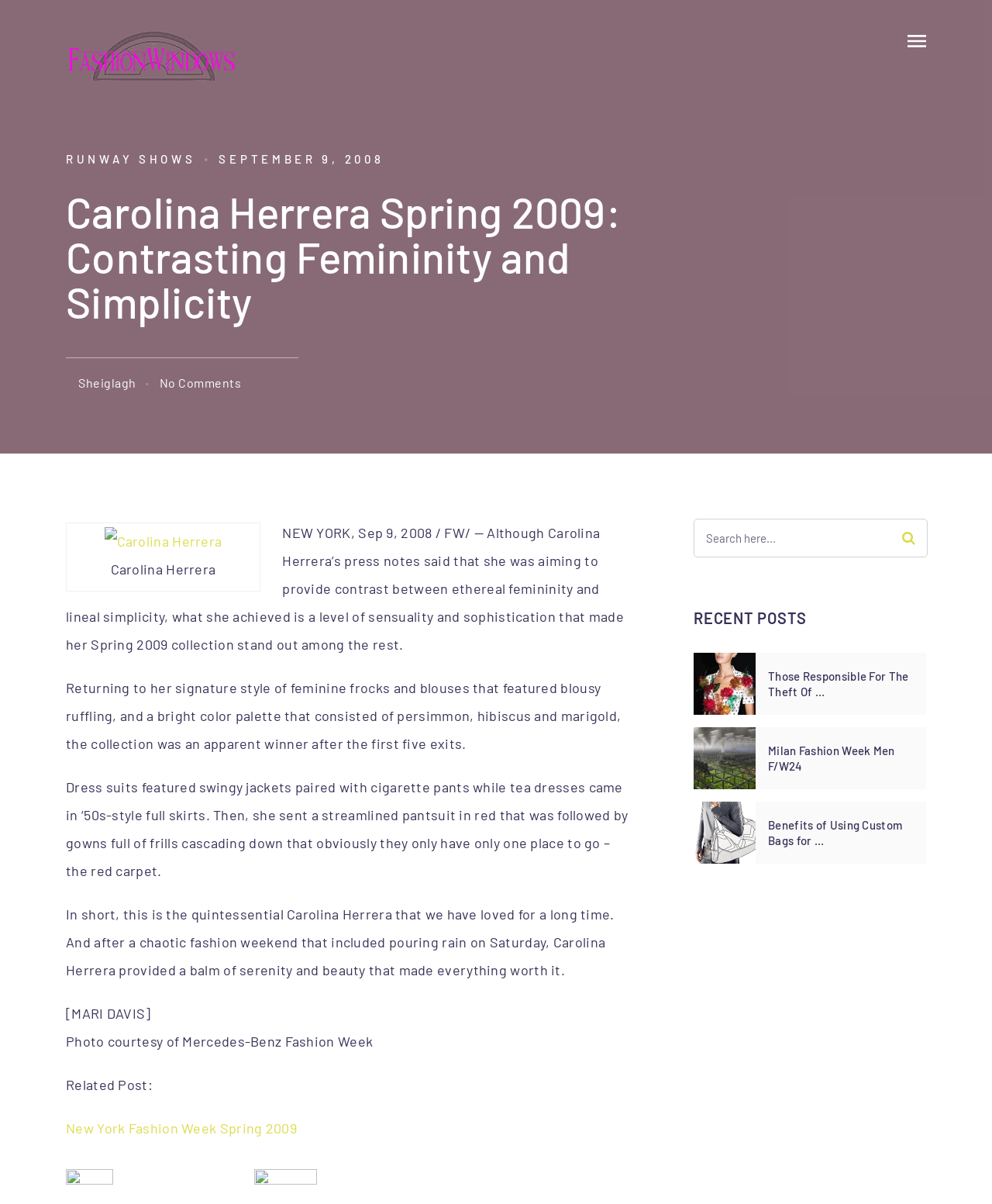Please find and generate the text of the main header of the webpage.

Carolina Herrera Spring 2009: Contrasting Femininity and Simplicity